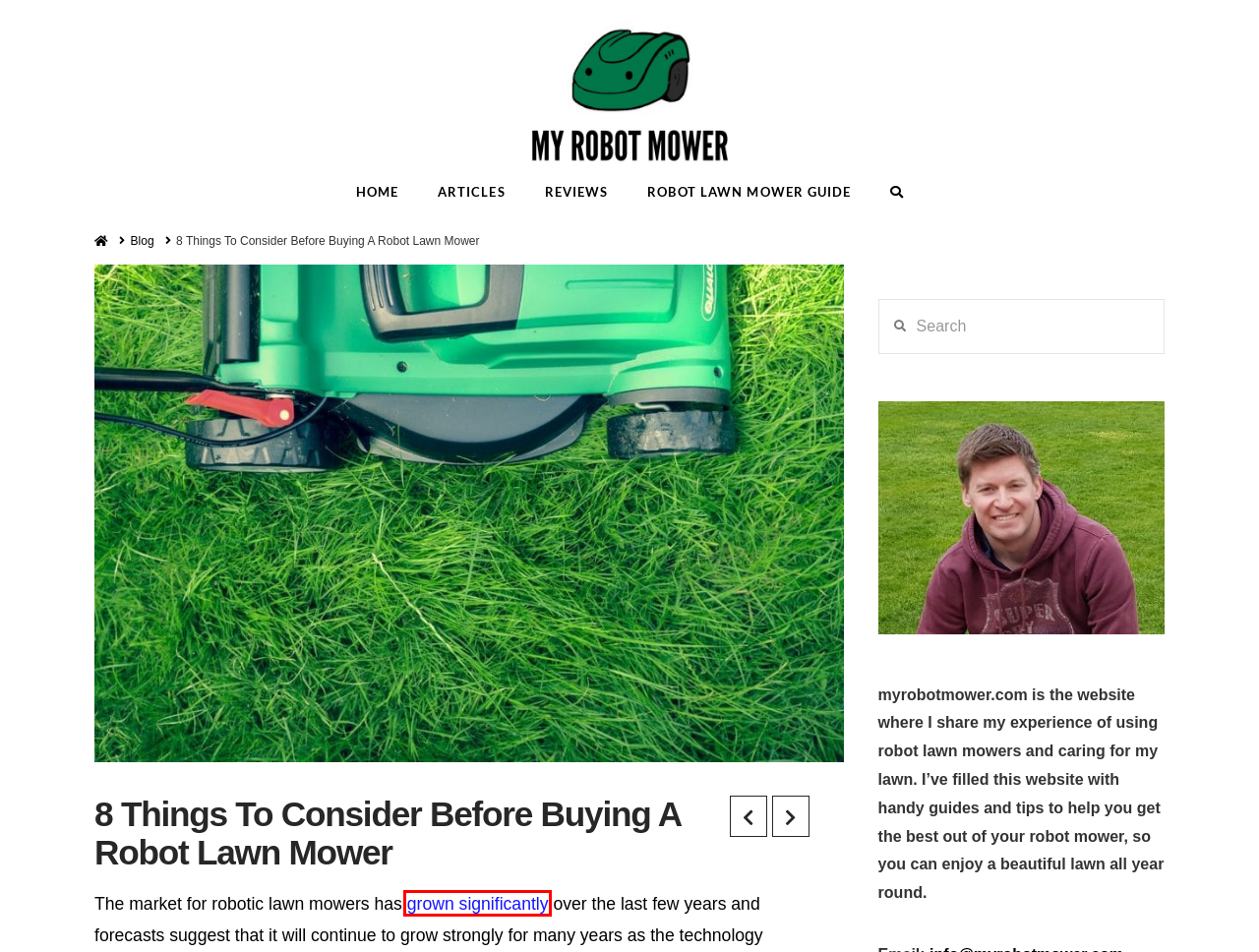Look at the screenshot of the webpage and find the element within the red bounding box. Choose the webpage description that best fits the new webpage that will appear after clicking the element. Here are the candidates:
A. When To Scarify Grass? (And Step By Step Guide) - My Robot Mower
B. Articles Archives - My Robot Mower
C. My Robot Mower - Real World Information About Robot Lawn Mowers
D. The Best Robot Lawn Mowers (Comparison And Review) - My Robot Mower
E. 8 Ways A Robot Lawn Mower Can Be As Cheap As A Manual Mower - My Robot Mower
F. Robotic Mower Market Growing Double-Digits | Green Industry Pros
G. Does Grass Have Flowers? (All You Need To Know) - My Robot Mower
H. Reviews Archives - My Robot Mower

F